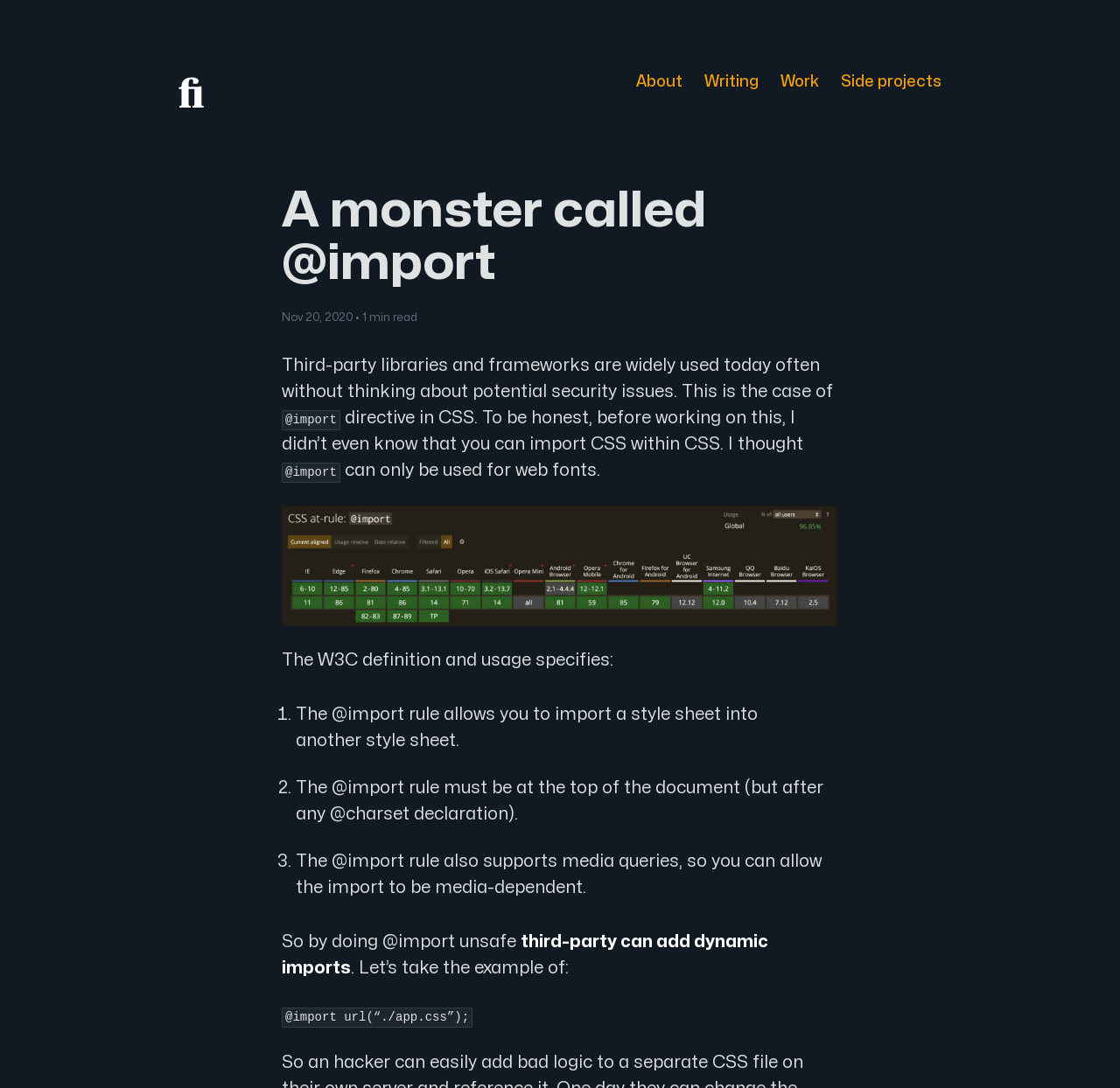Based on the provided description, "For members", find the bounding box of the corresponding UI element in the screenshot.

None